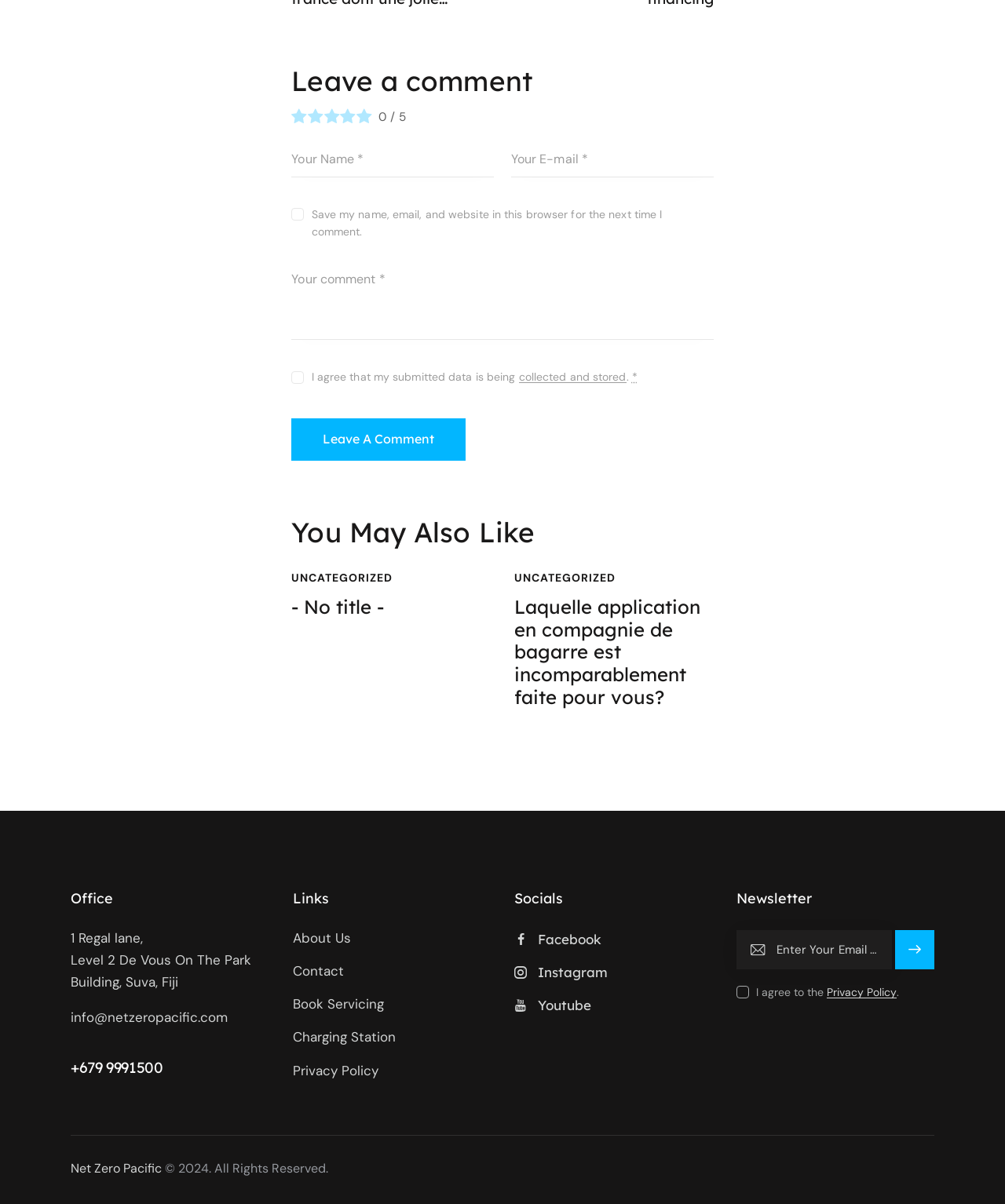Bounding box coordinates are specified in the format (top-left x, top-left y, bottom-right x, bottom-right y). All values are floating point numbers bounded between 0 and 1. Please provide the bounding box coordinate of the region this sentence describes: Net Zero Pacific

[0.07, 0.964, 0.161, 0.977]